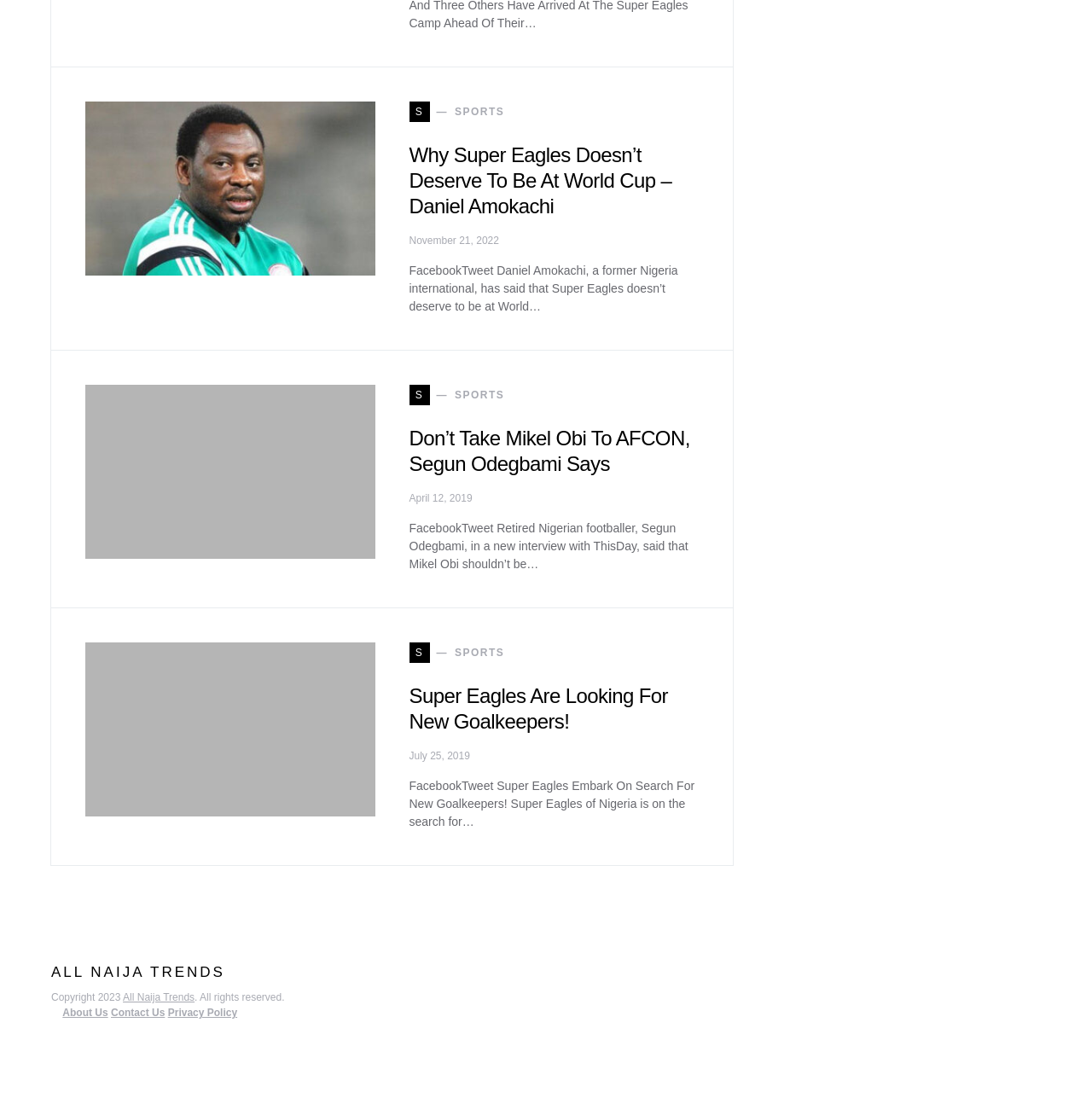How many articles are displayed on the webpage?
From the image, respond with a single word or phrase.

3